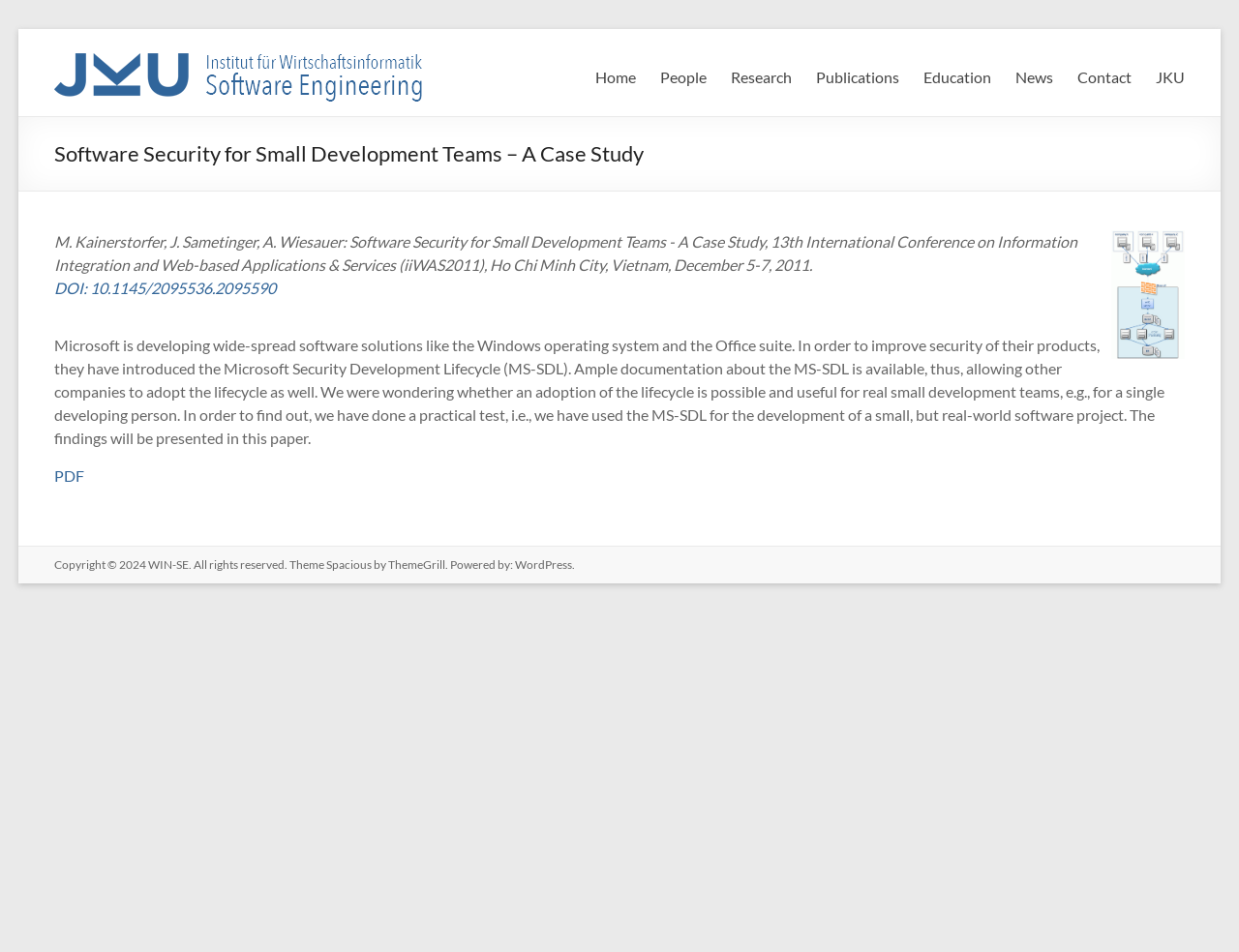What is the year of the copyright?
Kindly offer a comprehensive and detailed response to the question.

I found the answer by looking at the static text element 'Copyright © 2024' which is located at the bottom of the webpage, indicating the year of the copyright.